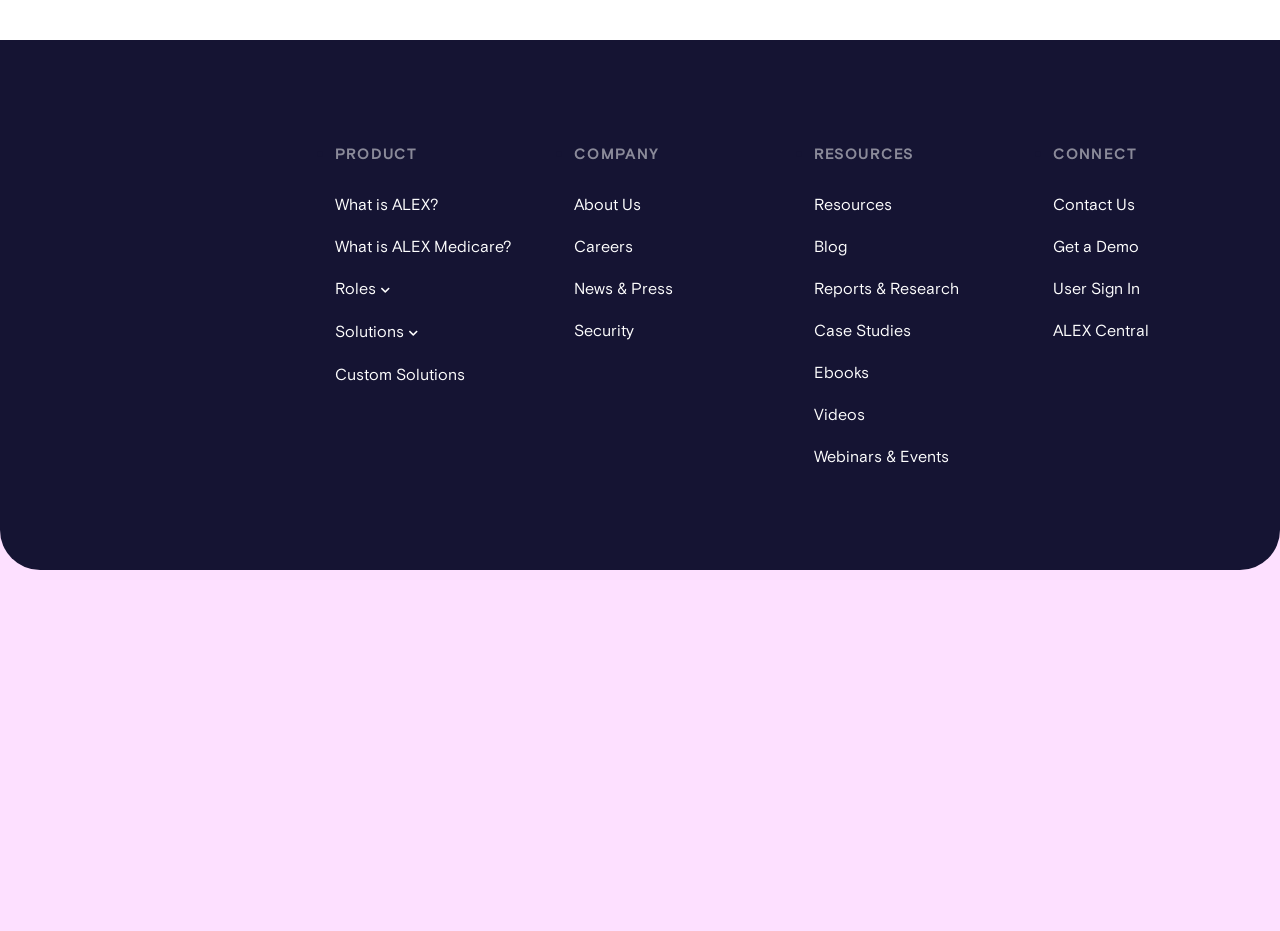Locate the bounding box coordinates of the element to click to perform the following action: 'Follow Jellyvision on Facebook'. The coordinates should be given as four float values between 0 and 1, in the form of [left, top, right, bottom].

[0.411, 0.187, 0.44, 0.227]